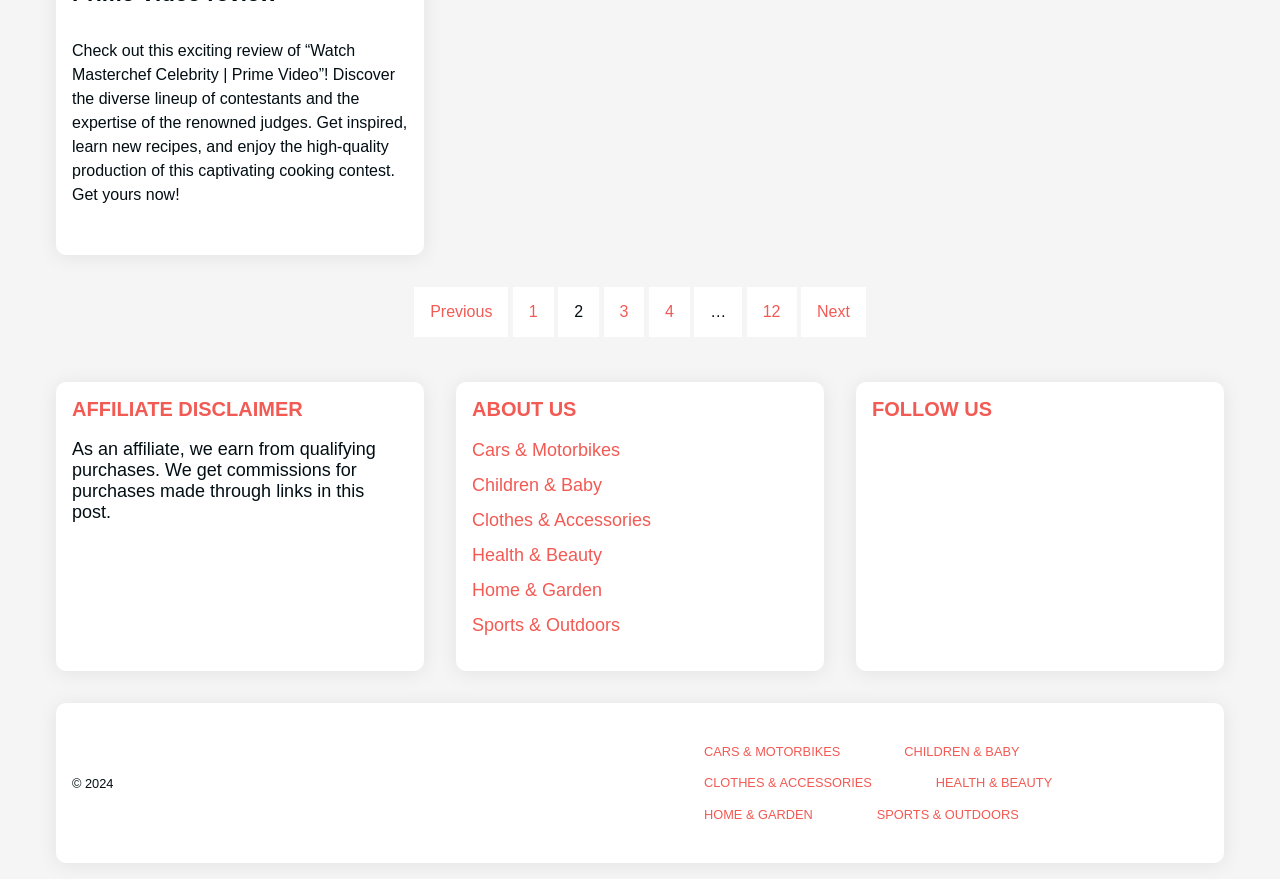Indicate the bounding box coordinates of the element that needs to be clicked to satisfy the following instruction: "go to previous page". The coordinates should be four float numbers between 0 and 1, i.e., [left, top, right, bottom].

[0.324, 0.327, 0.397, 0.384]